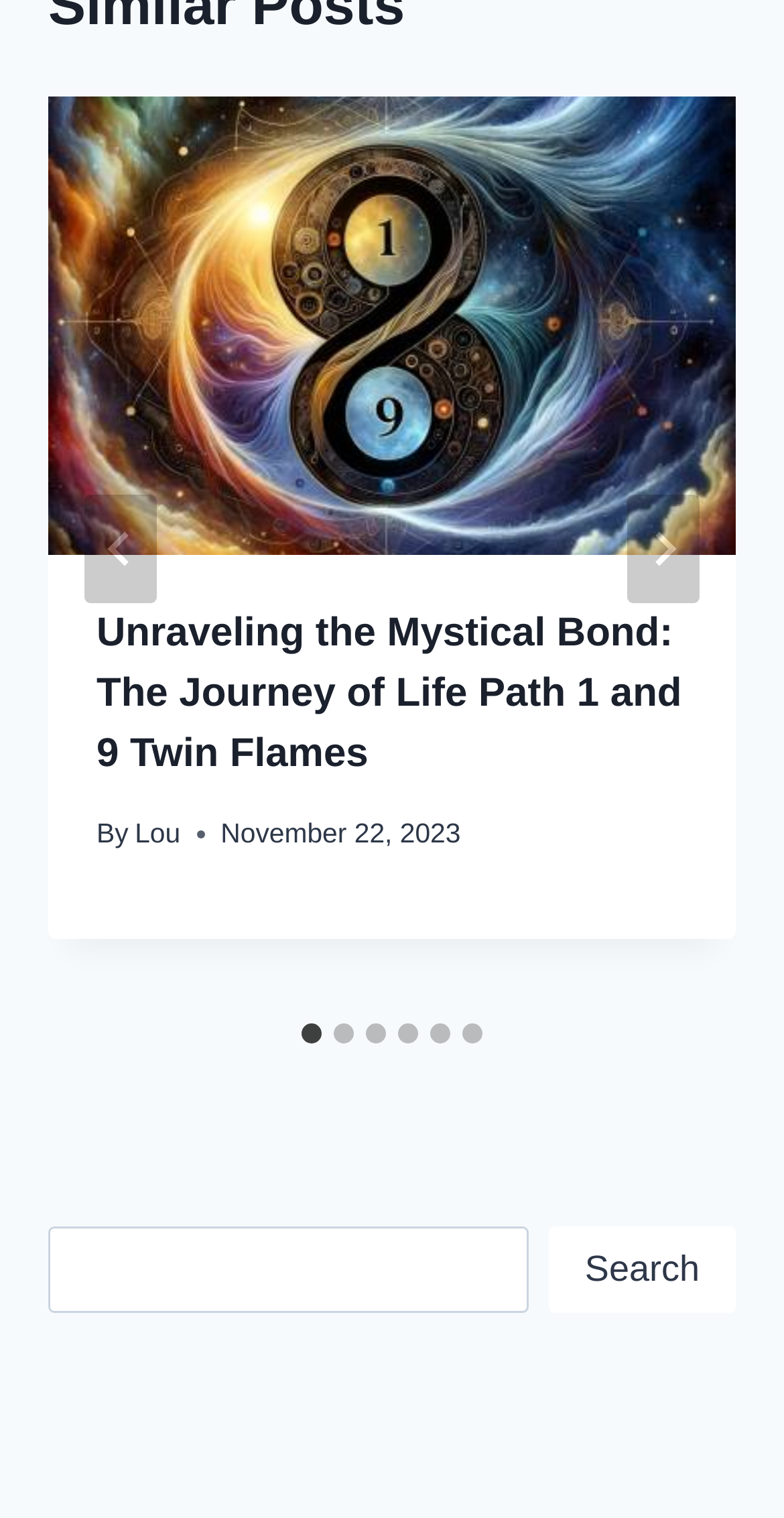Show the bounding box coordinates of the region that should be clicked to follow the instruction: "Search."

[0.7, 0.808, 0.938, 0.865]